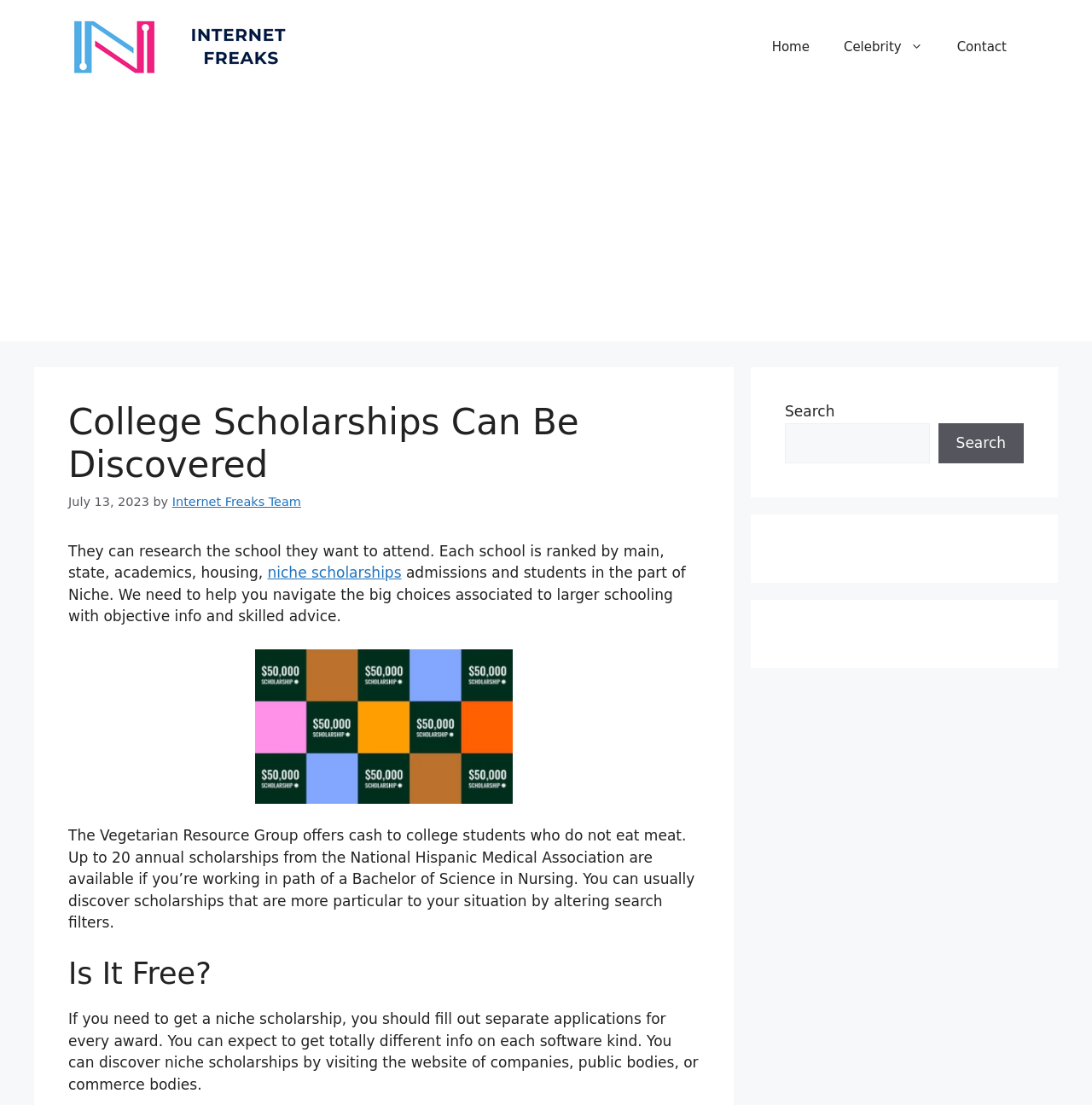What do users need to do to get a niche scholarship?
Relying on the image, give a concise answer in one word or a brief phrase.

Fill out separate applications